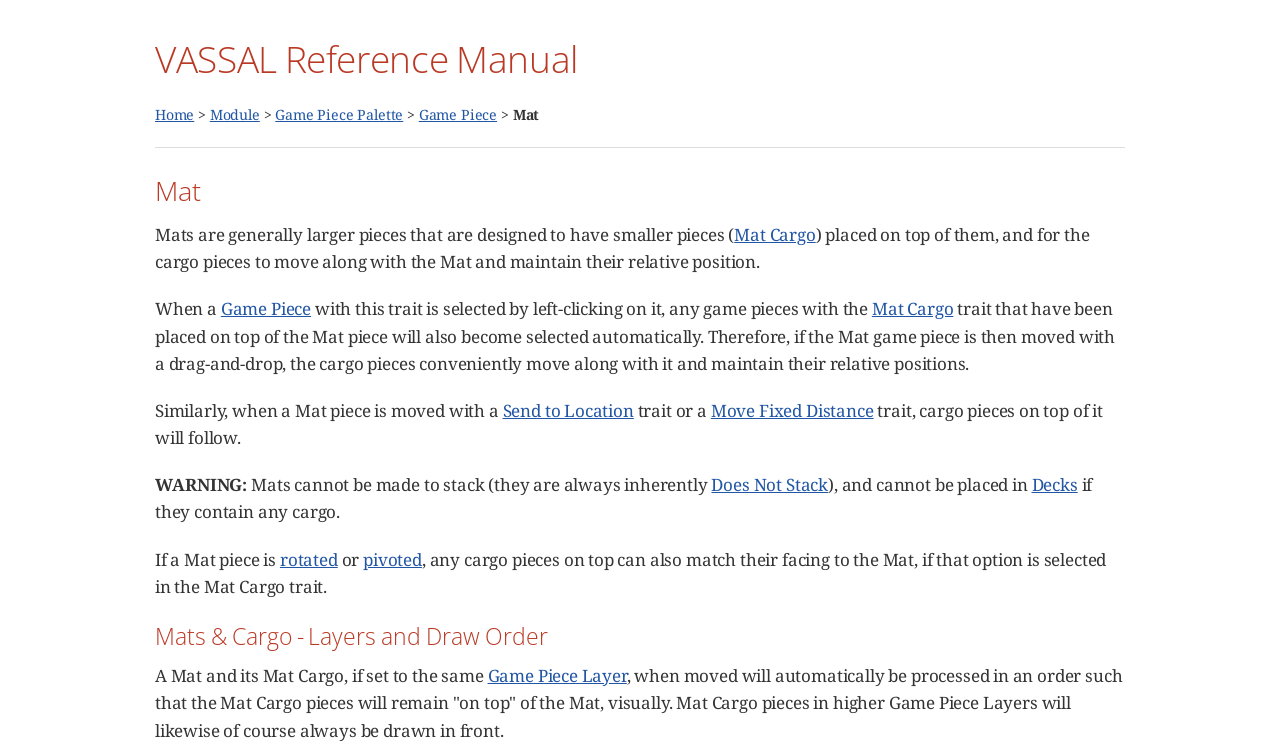Identify the bounding box coordinates of the area that should be clicked in order to complete the given instruction: "understand Mats & Cargo - Layers and Draw Order". The bounding box coordinates should be four float numbers between 0 and 1, i.e., [left, top, right, bottom].

[0.121, 0.833, 0.879, 0.87]